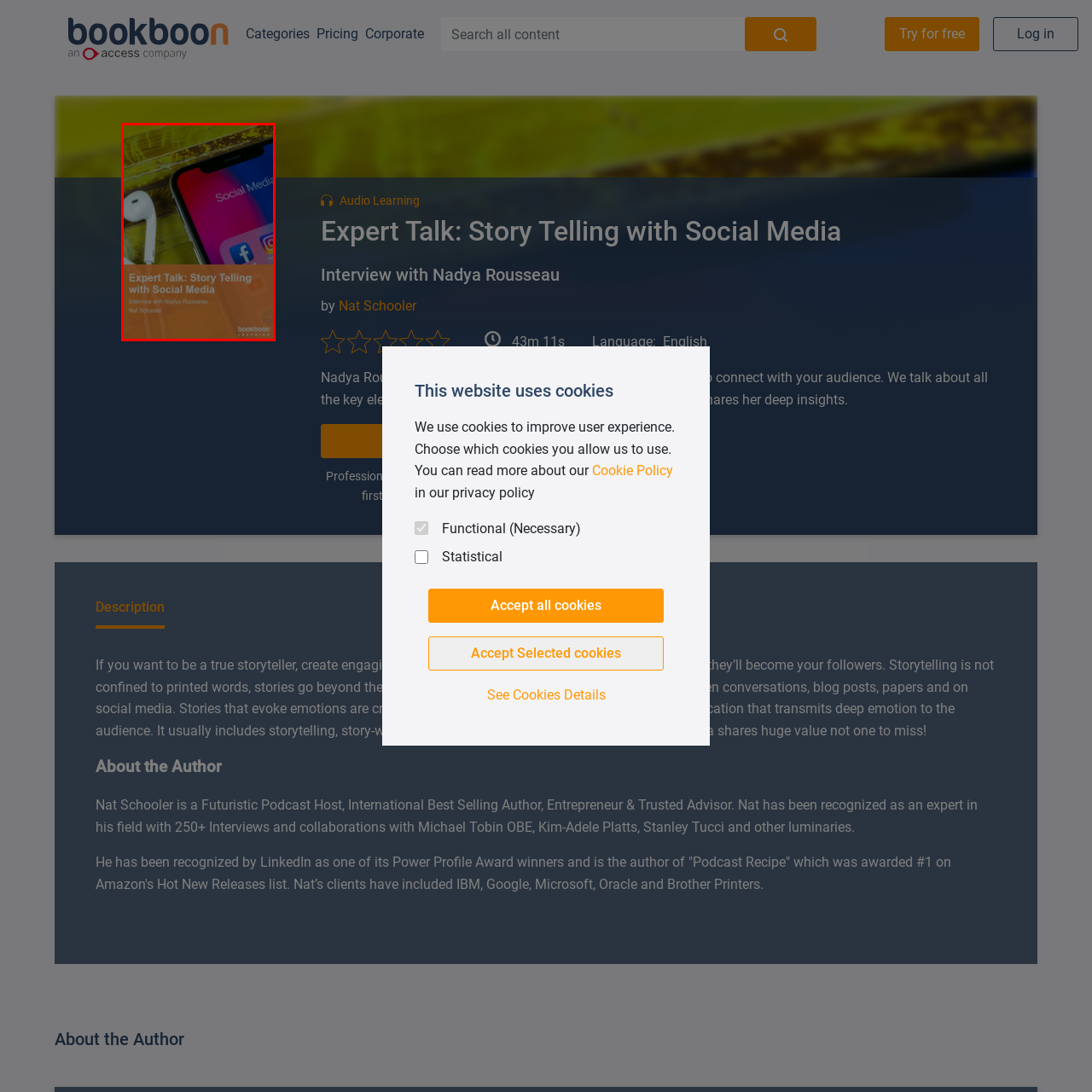Provide a comprehensive description of the image contained within the red rectangle.

The image showcases the cover of an online expert talk titled "Expert Talk: Story Telling with Social Media," featuring an interview with Nadya Rousseau, conducted by Nat Schooler. The background of the cover is vibrant, depicting a smartphone with social media application icons, emphasizing the digital storytelling theme. Accompanying the phone is a pair of earphones, suggesting an audio format for the discussion. The text overlay clearly presents the title, while the branding of Bookboon is subtly placed at the bottom, indicating the platform hosting this insightful conversation about leveraging social media for effective storytelling.